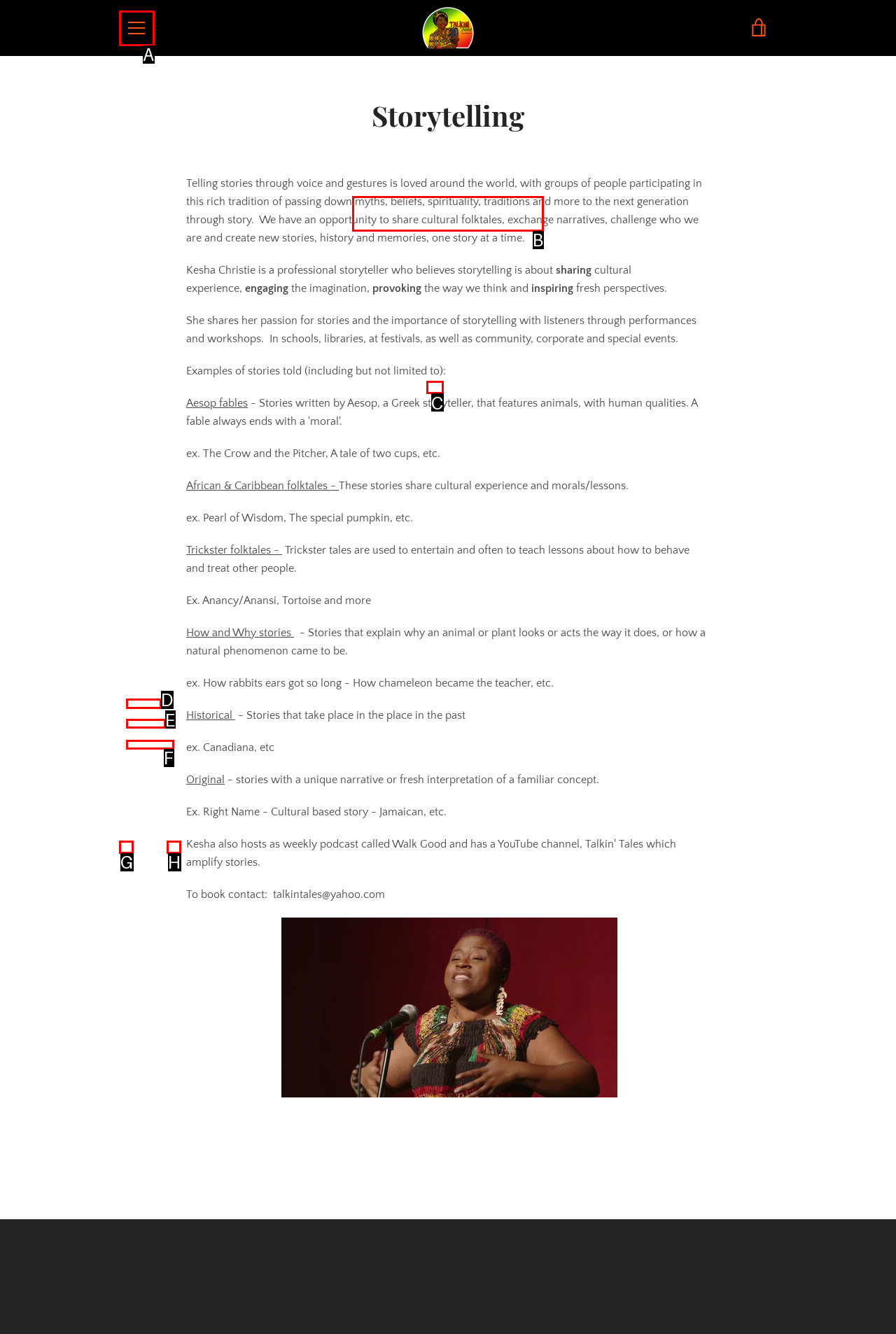Determine which option you need to click to execute the following task: Search the website. Provide your answer as a single letter.

D